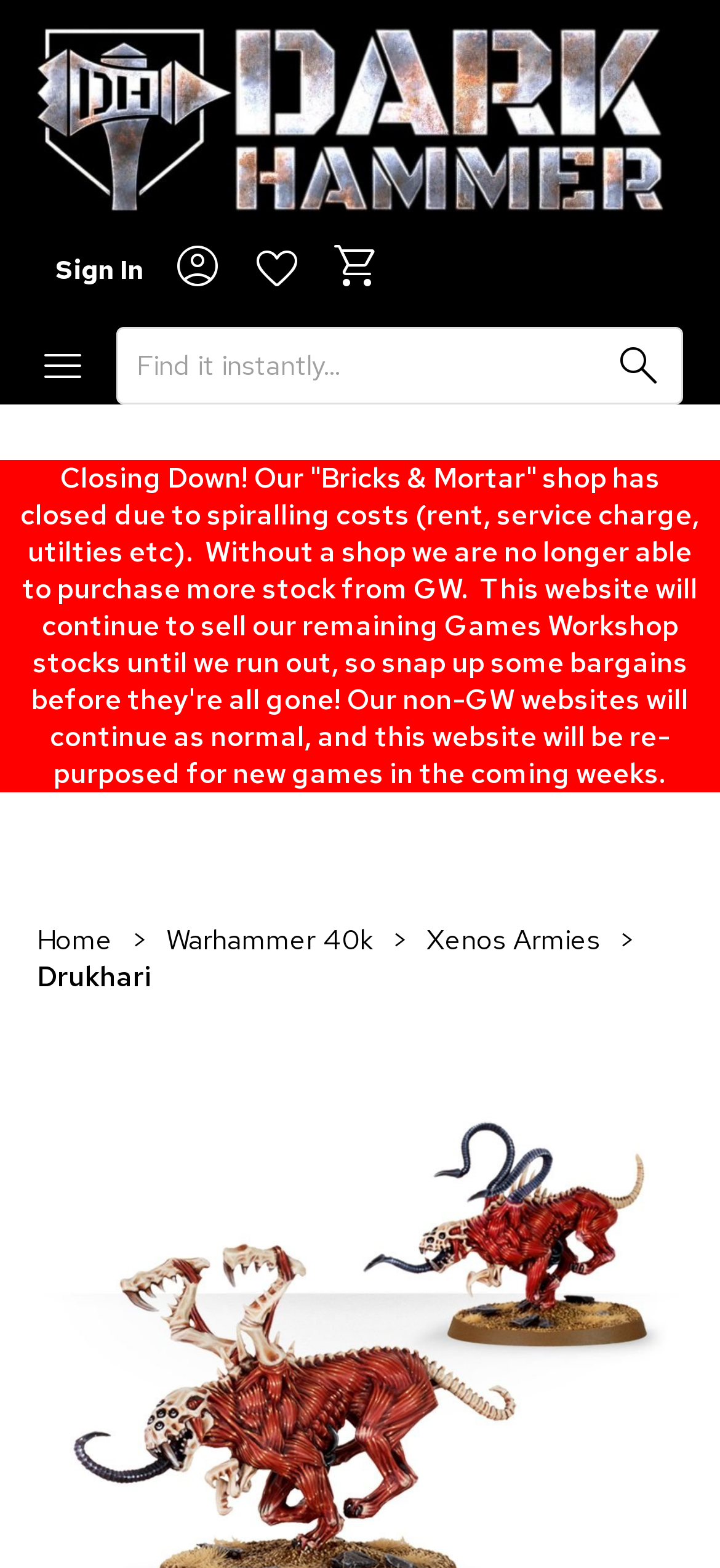Locate the bounding box coordinates of the item that should be clicked to fulfill the instruction: "View Drukhari products".

[0.051, 0.611, 0.21, 0.635]